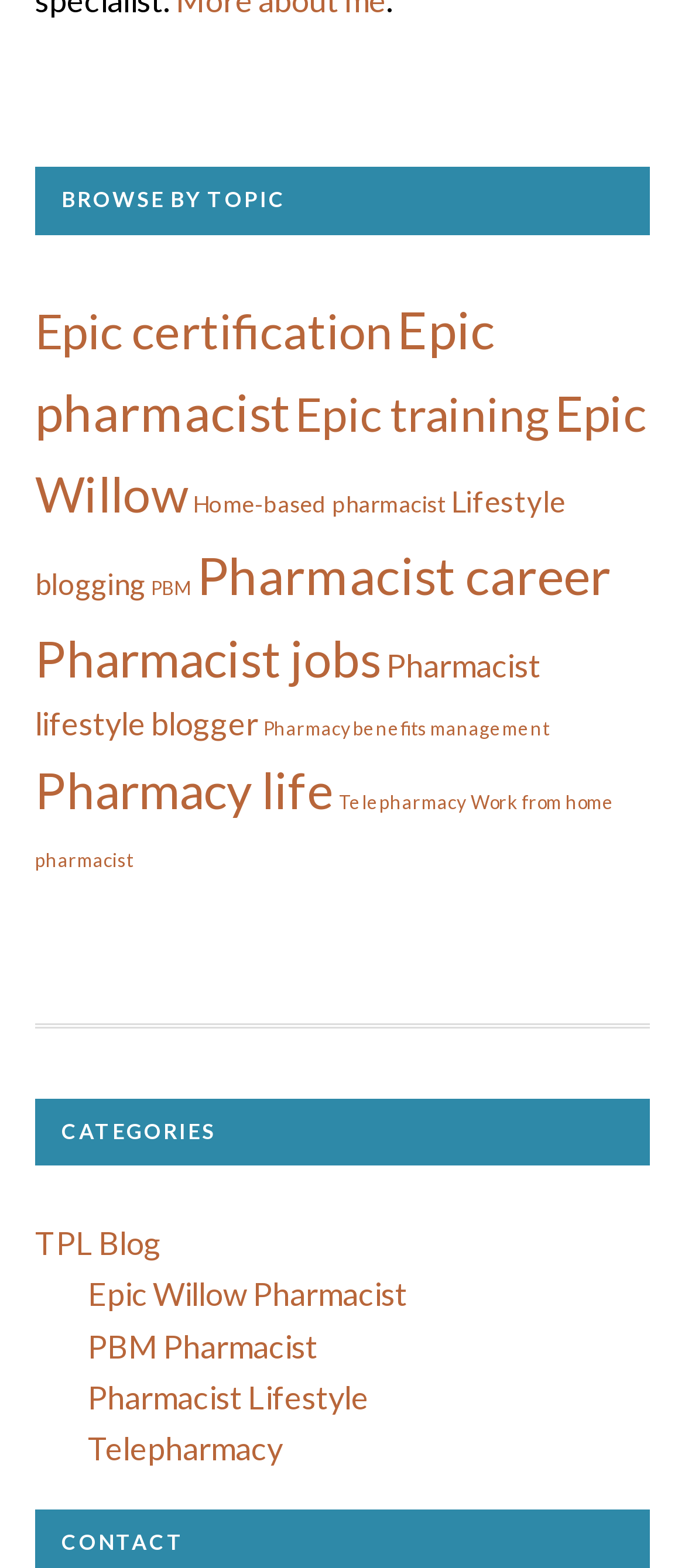Could you determine the bounding box coordinates of the clickable element to complete the instruction: "Visit TPL Blog"? Provide the coordinates as four float numbers between 0 and 1, i.e., [left, top, right, bottom].

[0.051, 0.78, 0.236, 0.805]